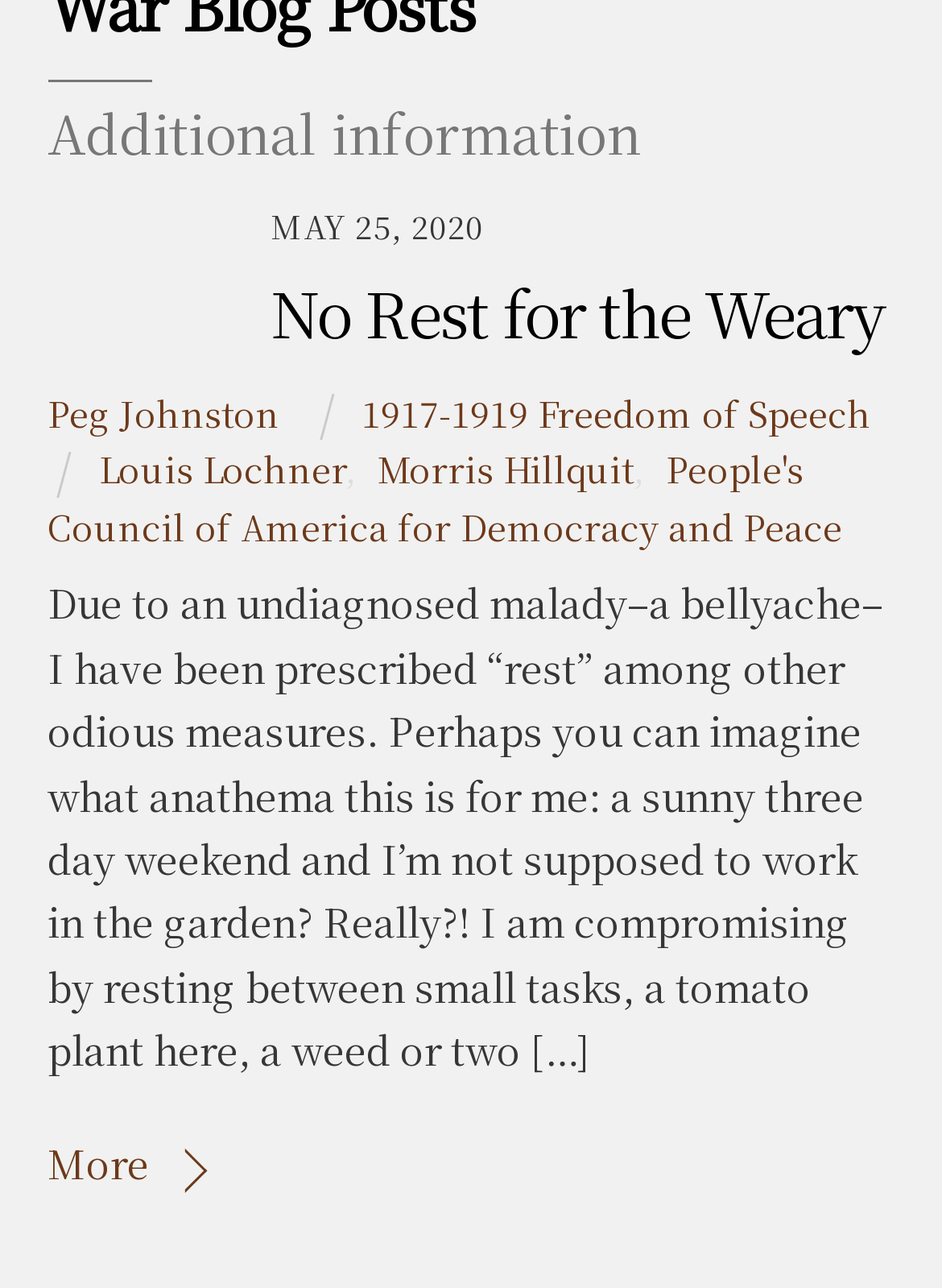Determine the bounding box coordinates of the clickable element to complete this instruction: "Learn more about 1917-1919 Freedom of Speech". Provide the coordinates in the format of four float numbers between 0 and 1, [left, top, right, bottom].

[0.383, 0.299, 0.924, 0.339]